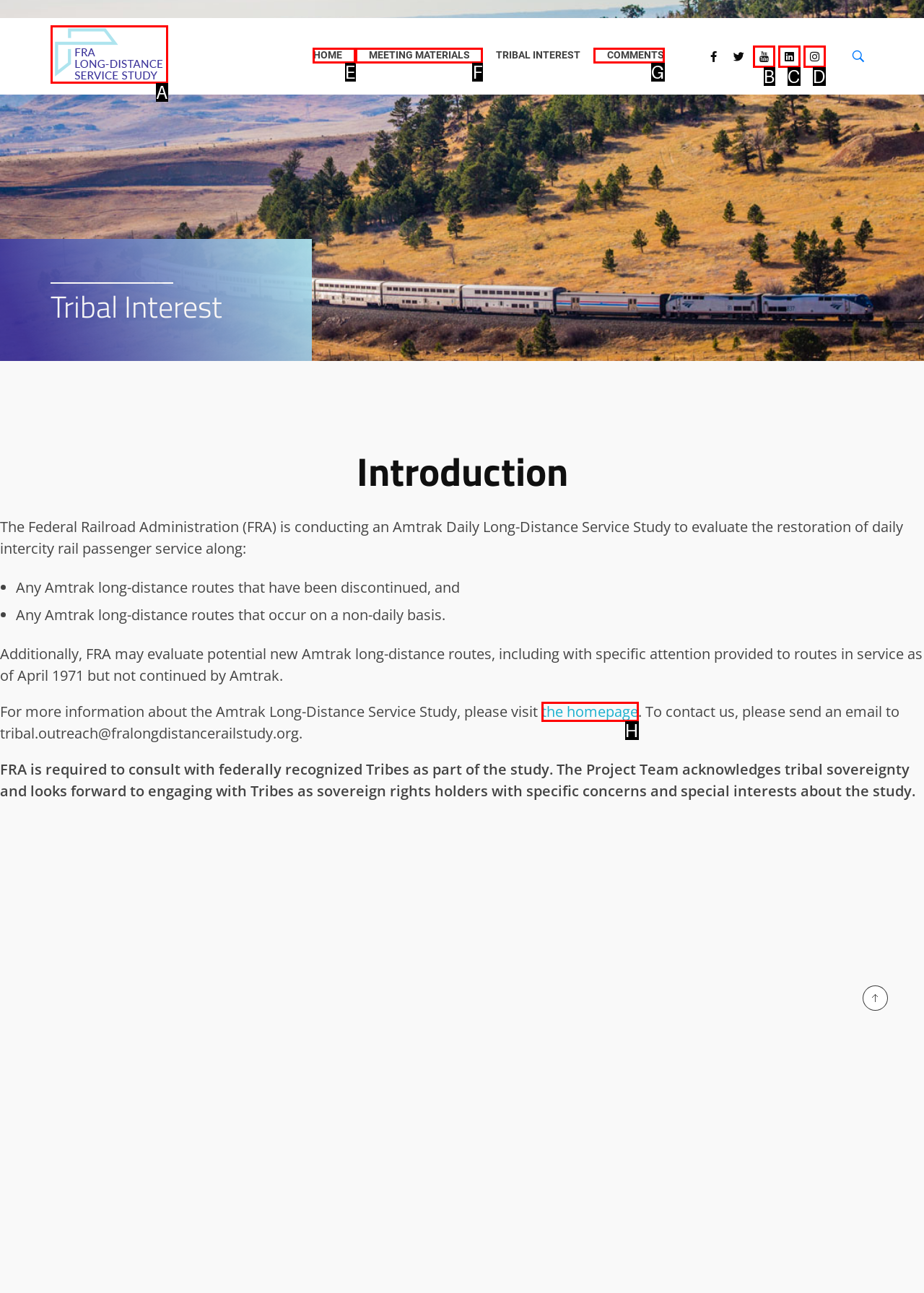From the description: Meeting Materials, select the HTML element that fits best. Reply with the letter of the appropriate option.

F